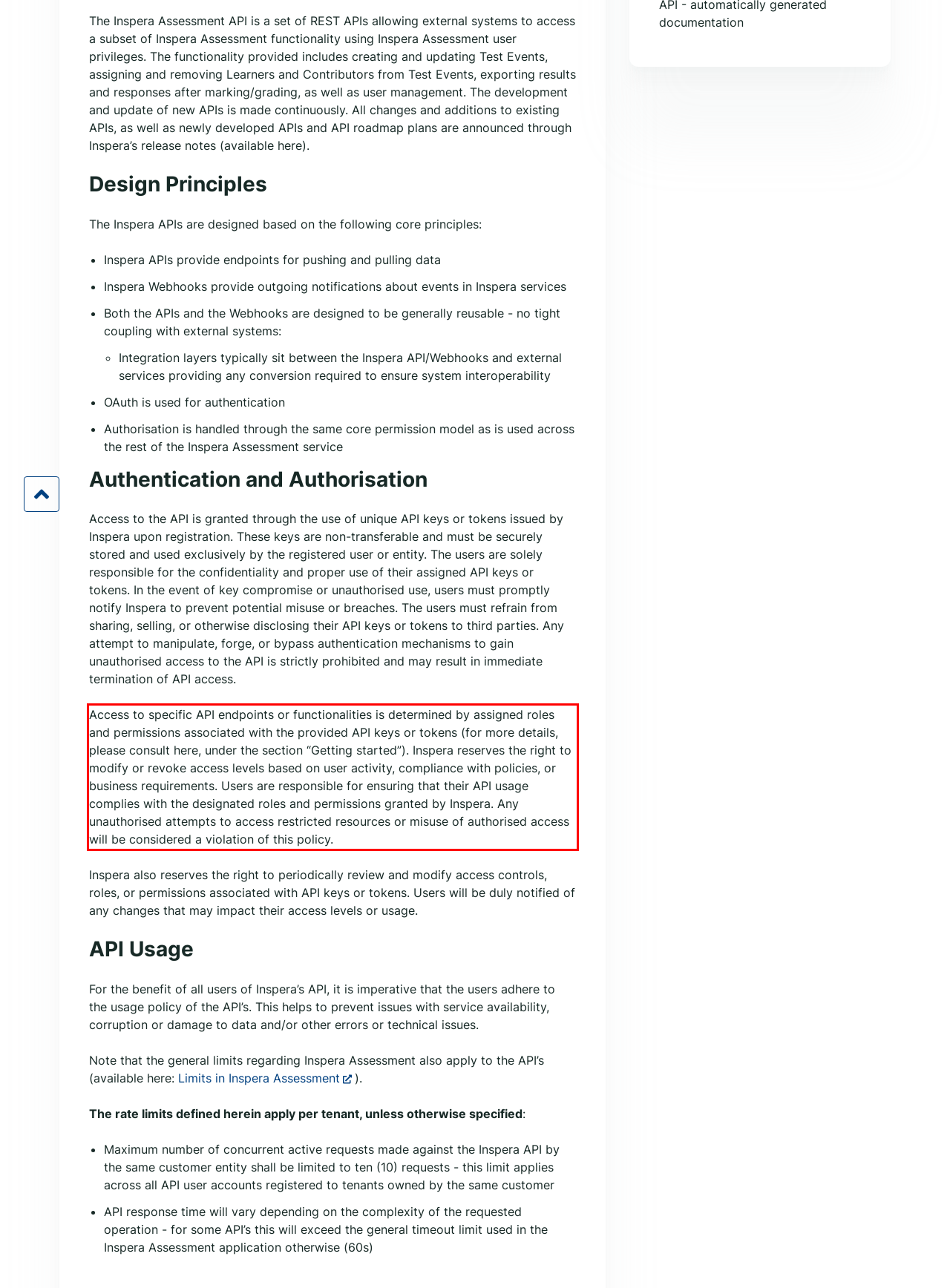Please take the screenshot of the webpage, find the red bounding box, and generate the text content that is within this red bounding box.

Access to specific API endpoints or functionalities is determined by assigned roles and permissions associated with the provided API keys or tokens (for more details, please consult here, under the section “Getting started”). Inspera reserves the right to modify or revoke access levels based on user activity, compliance with policies, or business requirements. Users are responsible for ensuring that their API usage complies with the designated roles and permissions granted by Inspera. Any unauthorised attempts to access restricted resources or misuse of authorised access will be considered a violation of this policy.